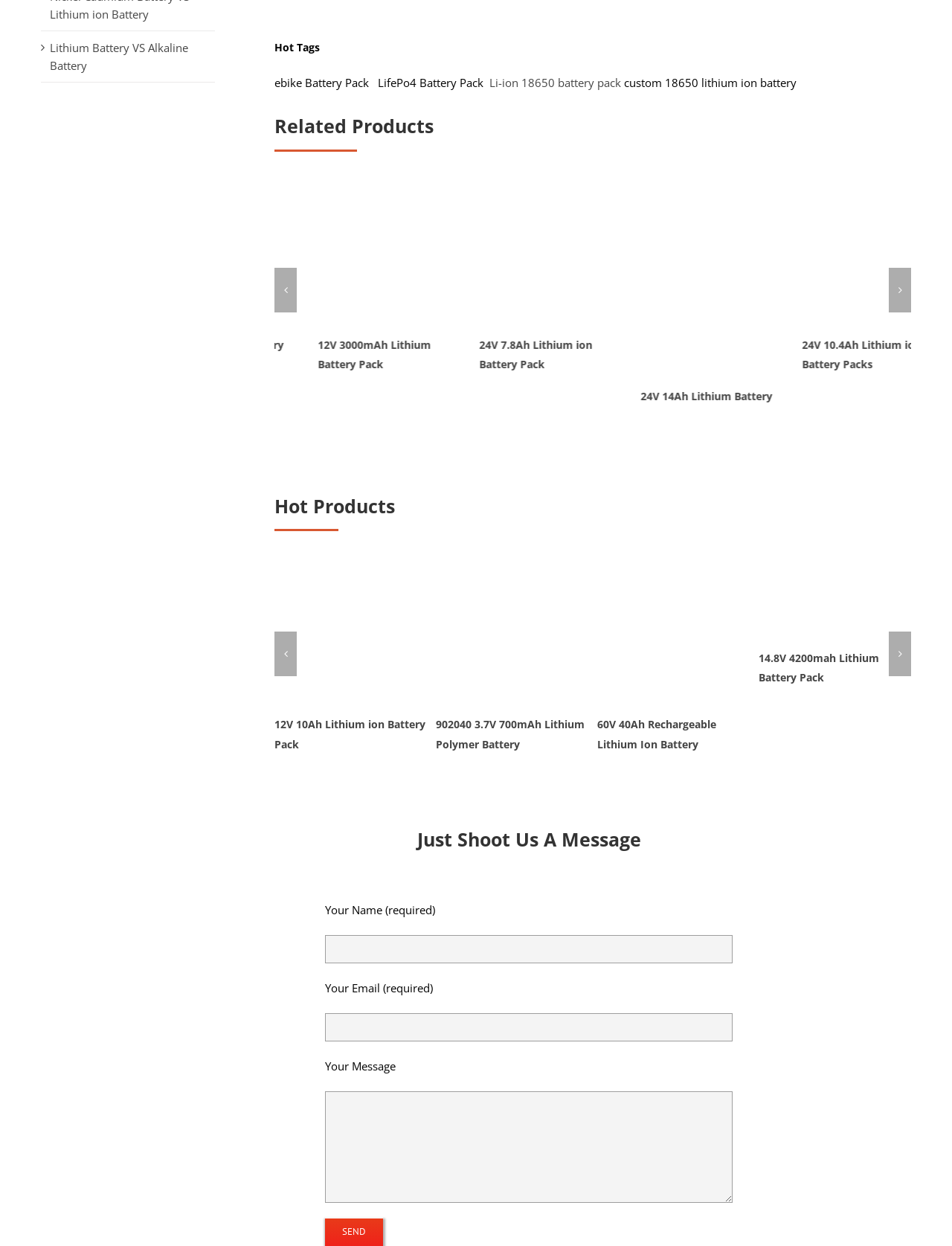Please determine the bounding box of the UI element that matches this description: ebike Battery Pack. The coordinates should be given as (top-left x, top-left y, bottom-right x, bottom-right y), with all values between 0 and 1.

[0.288, 0.061, 0.388, 0.073]